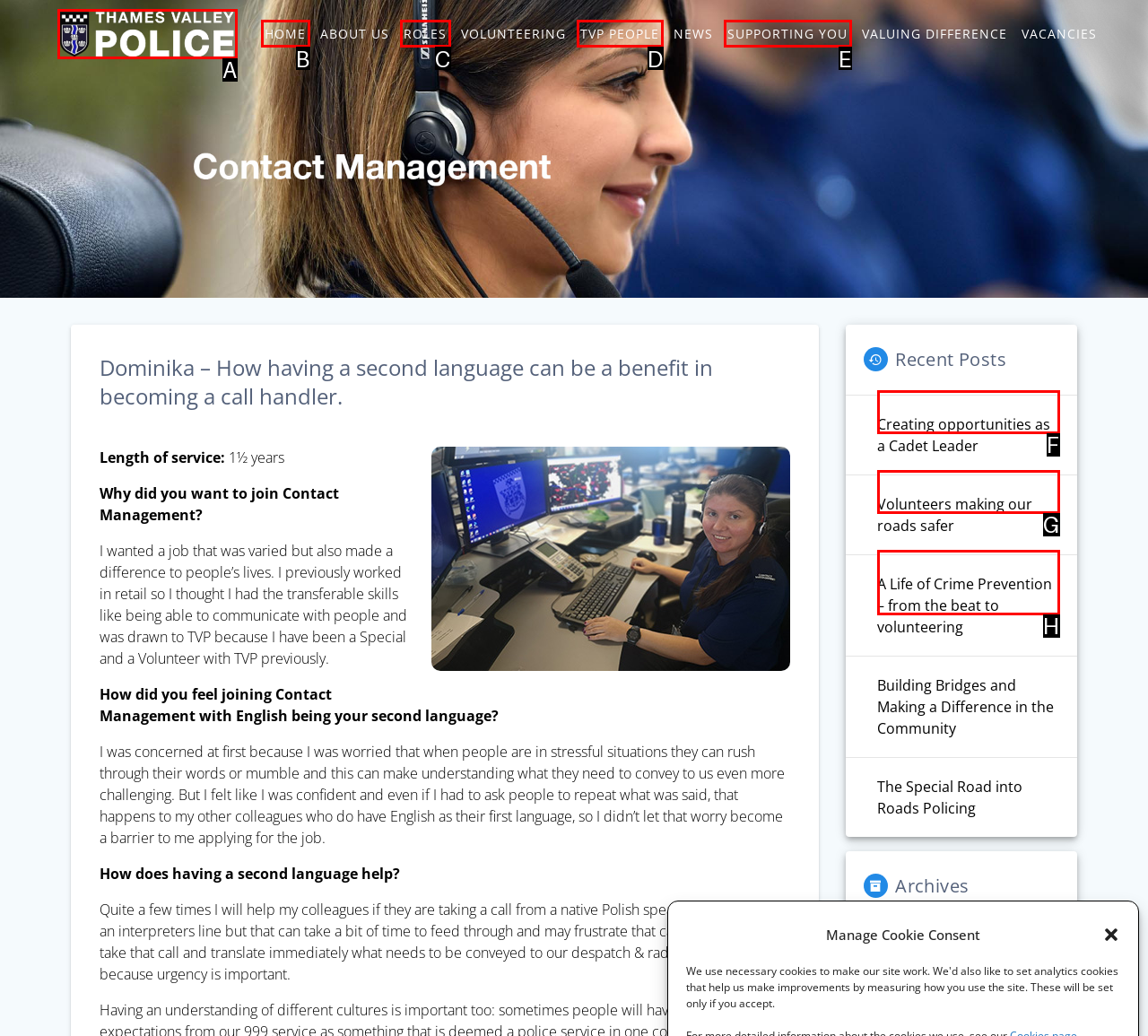From the given options, choose the HTML element that aligns with the description: TVP People. Respond with the letter of the selected element.

D